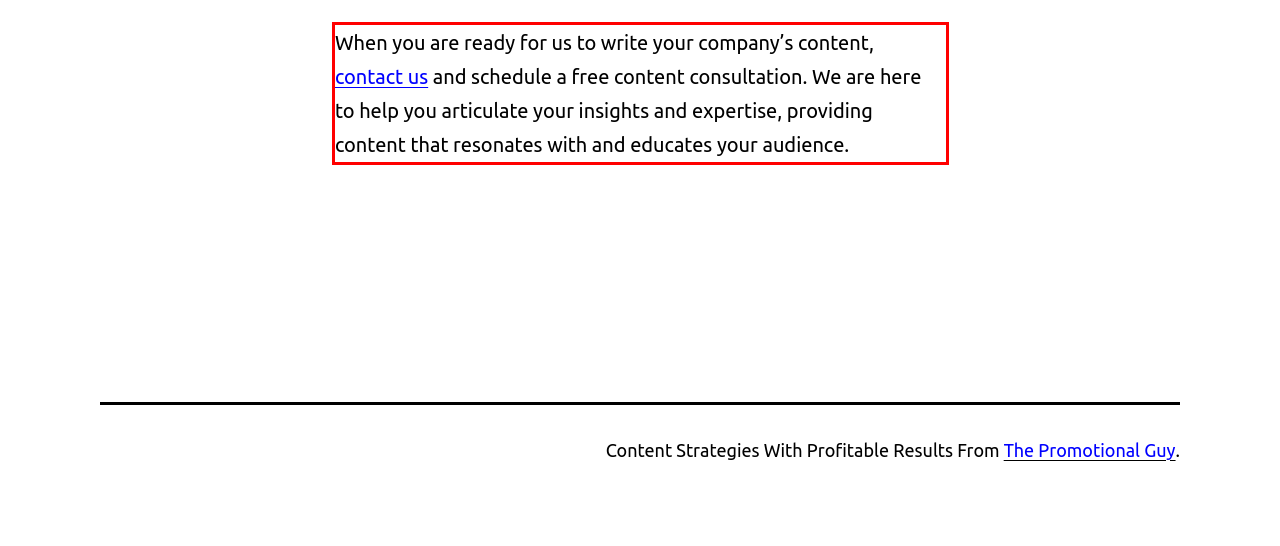Review the screenshot of the webpage and recognize the text inside the red rectangle bounding box. Provide the extracted text content.

When you are ready for us to write your company’s content, contact us and schedule a free content consultation. We are here to help you articulate your insights and expertise, providing content that resonates with and educates your audience.